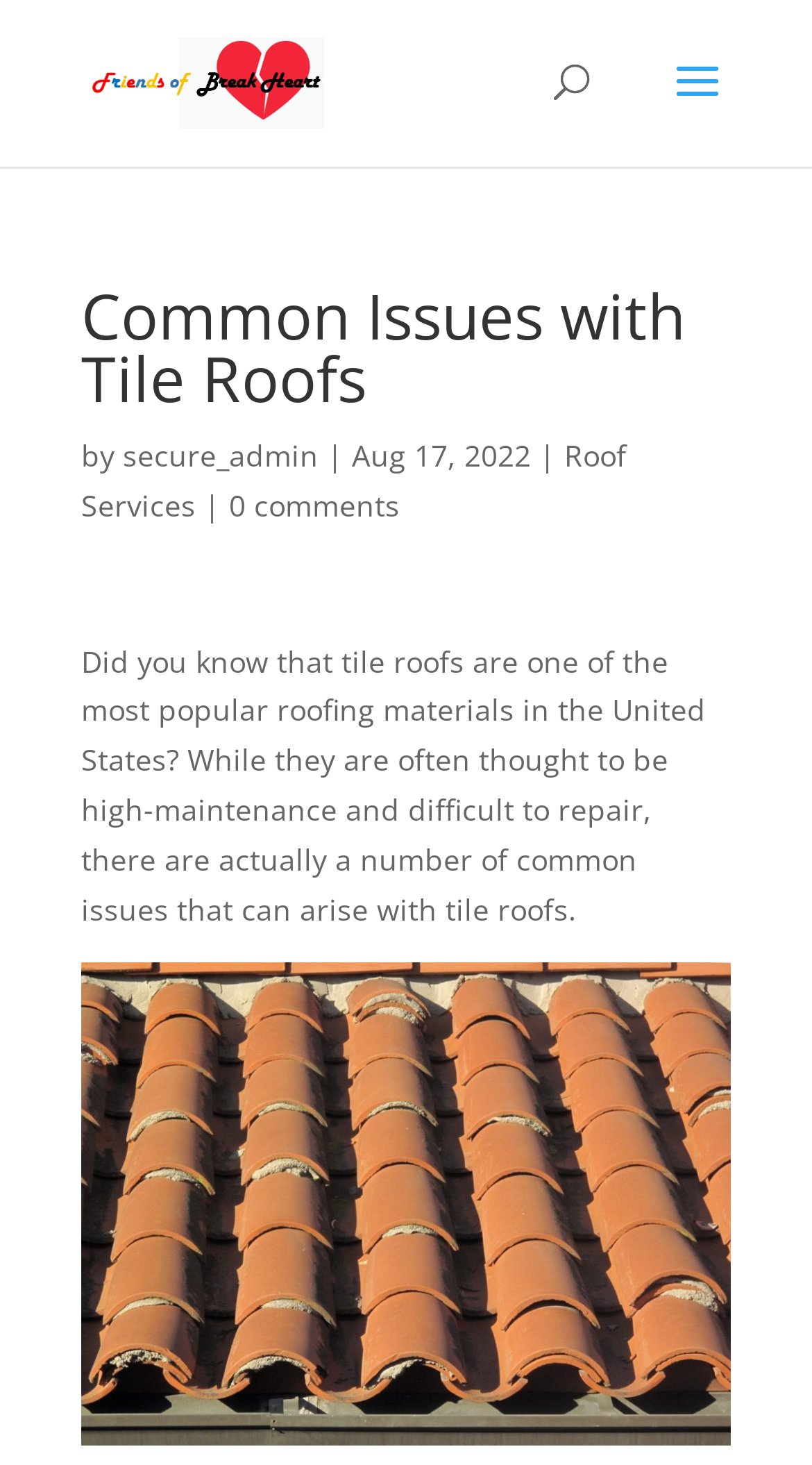Give a short answer using one word or phrase for the question:
How many comments does the article have?

0 comments